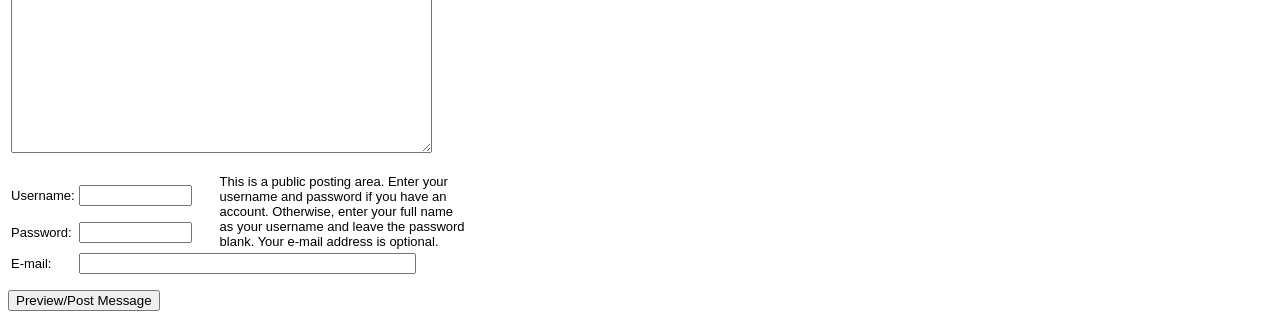Look at the image and answer the question in detail:
What is the button at the bottom of the form for?

The button at the bottom of the form has the text 'Preview/Post Message', indicating that it is used to preview or post a message.